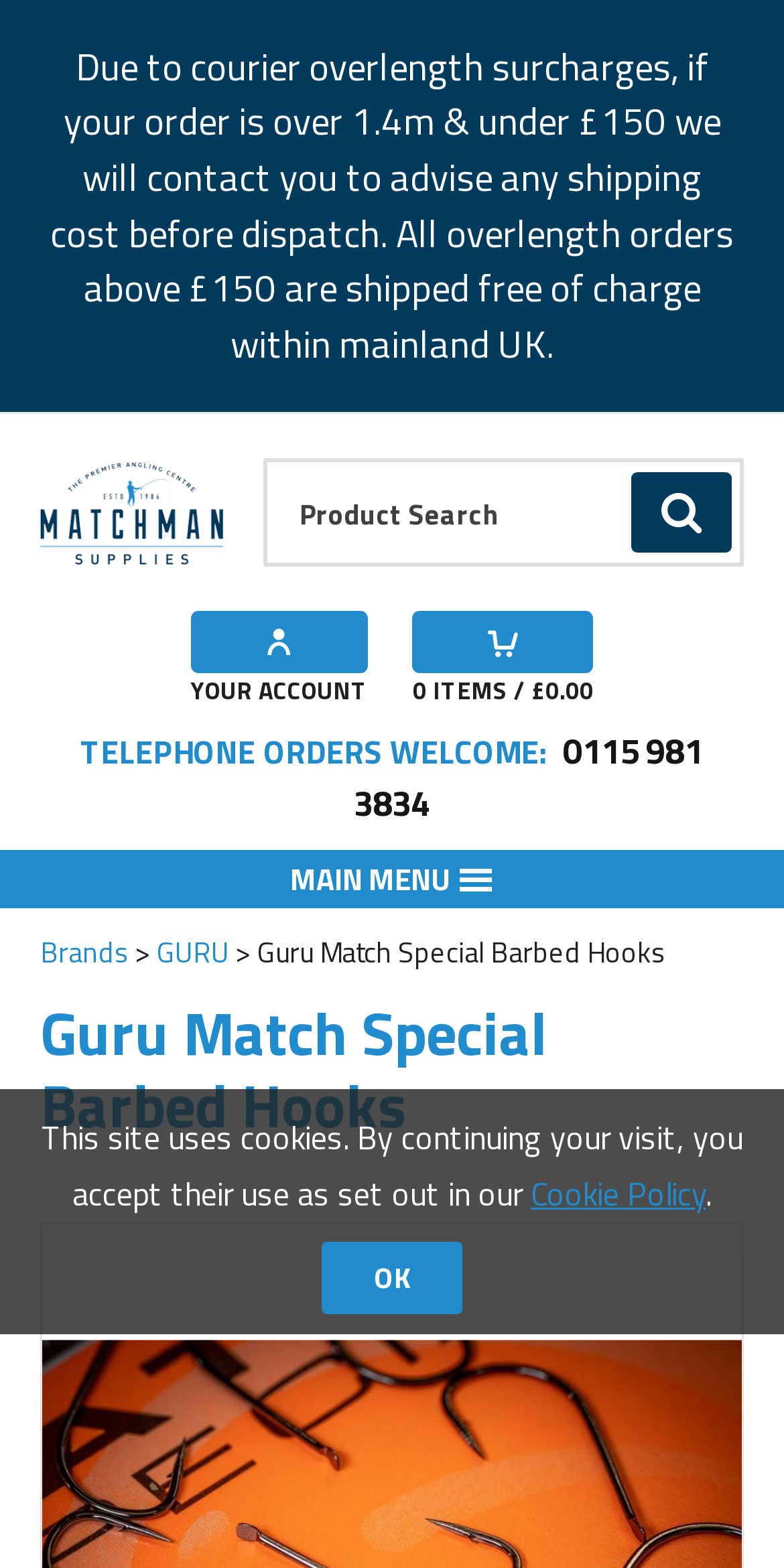Identify the bounding box coordinates of the area you need to click to perform the following instruction: "Log in".

None